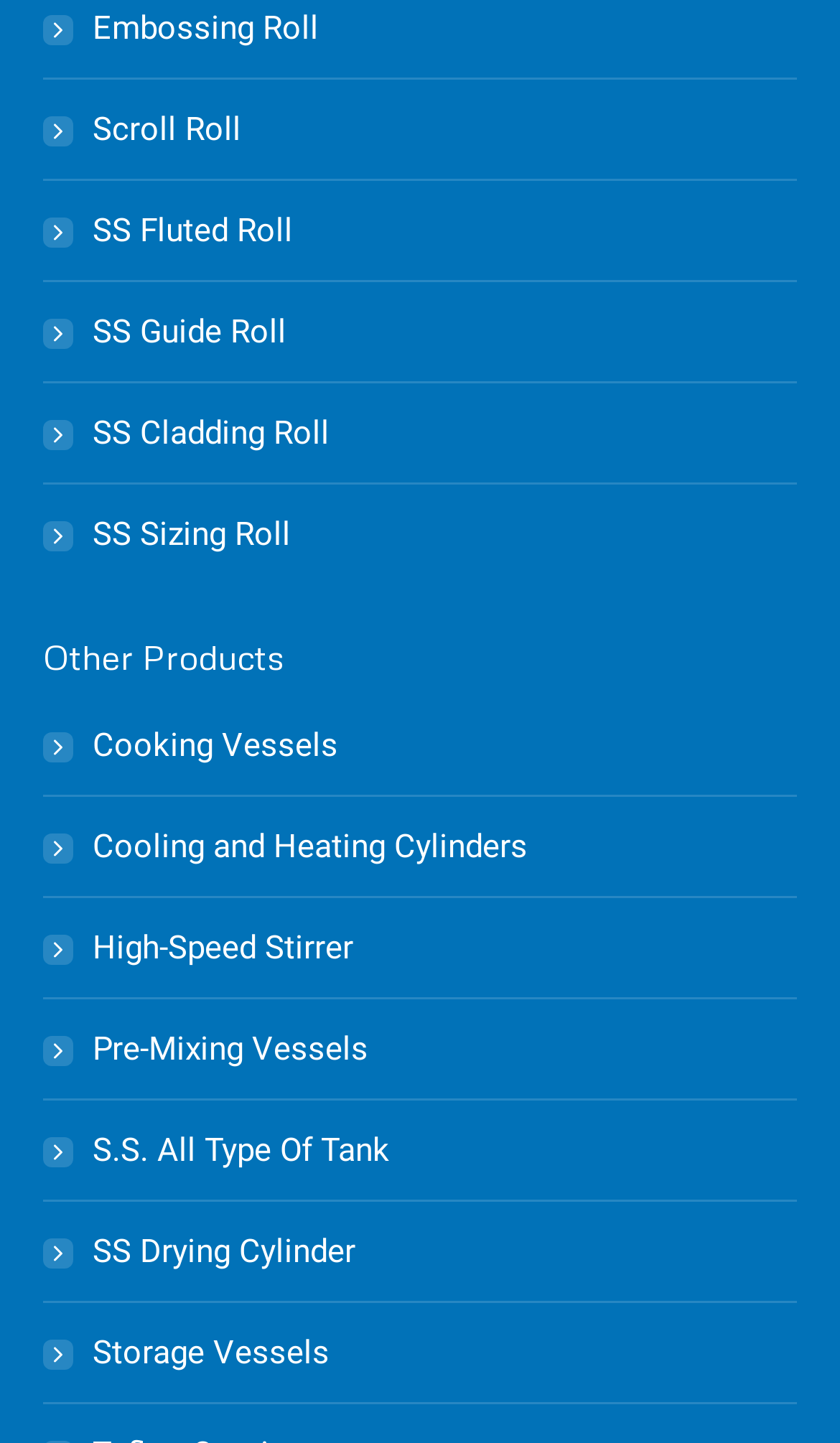Use a single word or phrase to answer the following:
How many types of rolls are listed?

6